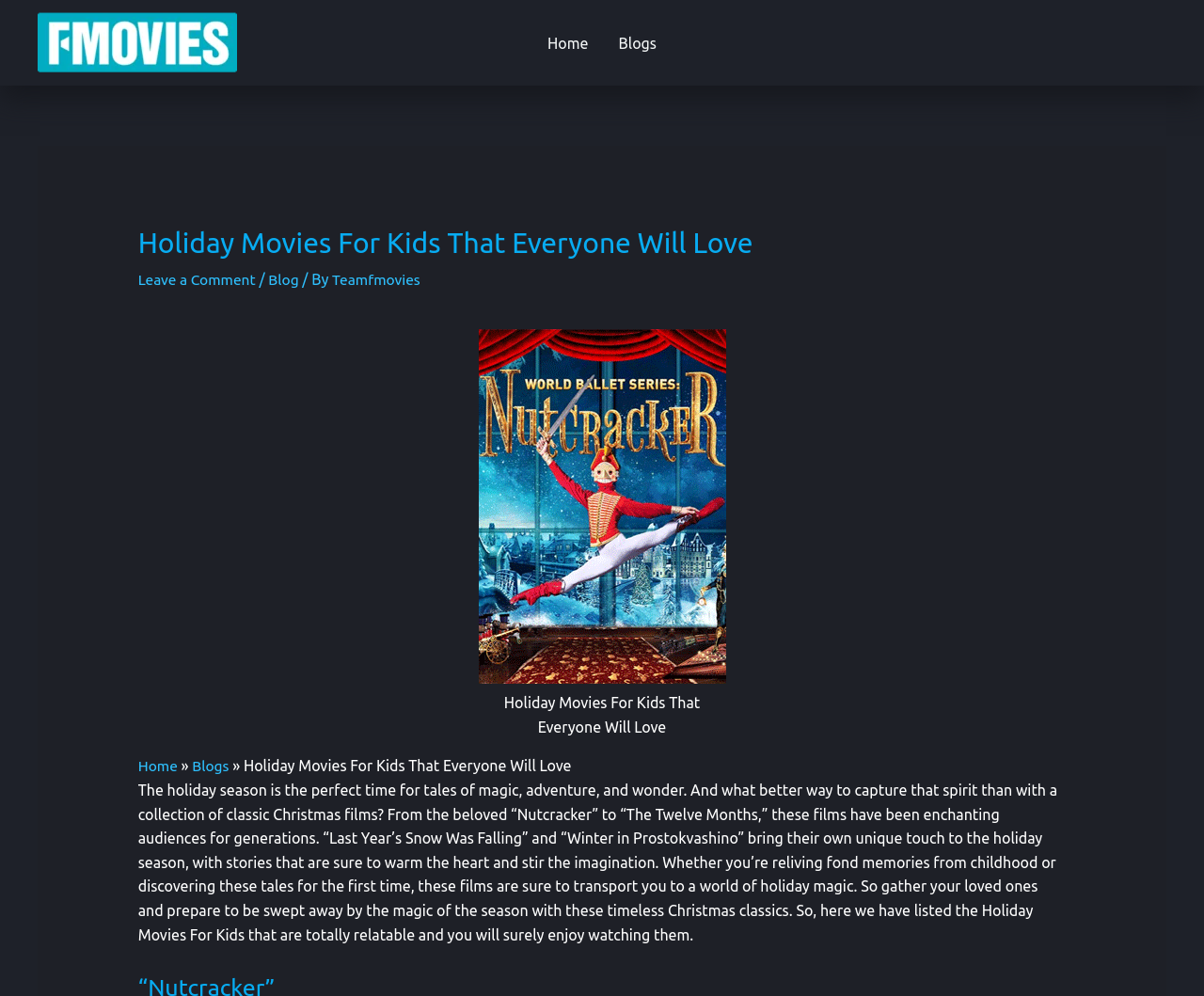Determine the bounding box coordinates for the element that should be clicked to follow this instruction: "Click on the Fmovies link". The coordinates should be given as four float numbers between 0 and 1, in the format [left, top, right, bottom].

[0.031, 0.033, 0.197, 0.05]